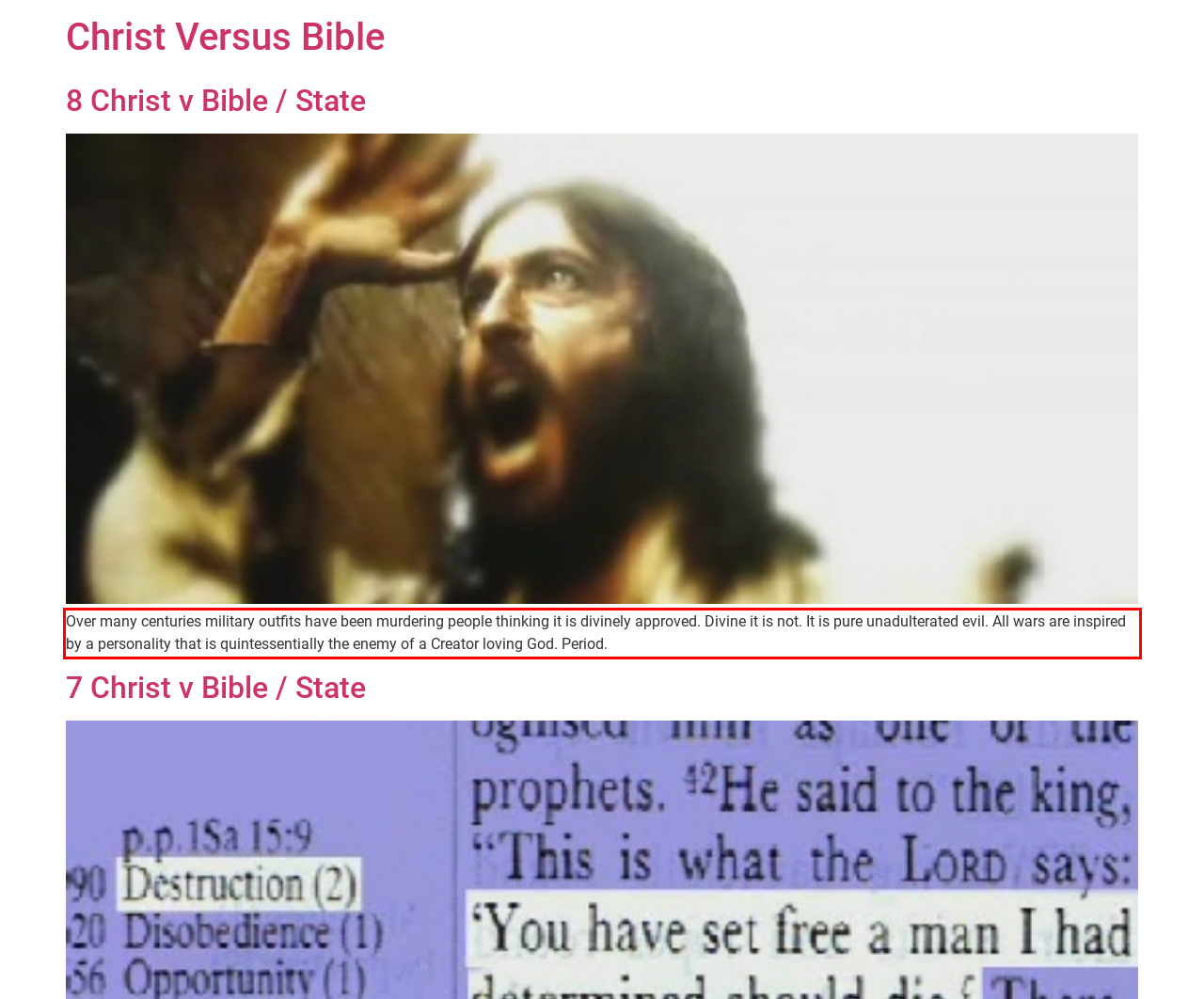Observe the screenshot of the webpage that includes a red rectangle bounding box. Conduct OCR on the content inside this red bounding box and generate the text.

Over many centuries military outfits have been murdering people thinking it is divinely approved. Divine it is not. It is pure unadulterated evil. All wars are inspired by a personality that is quintessentially the enemy of a Creator loving God. Period.